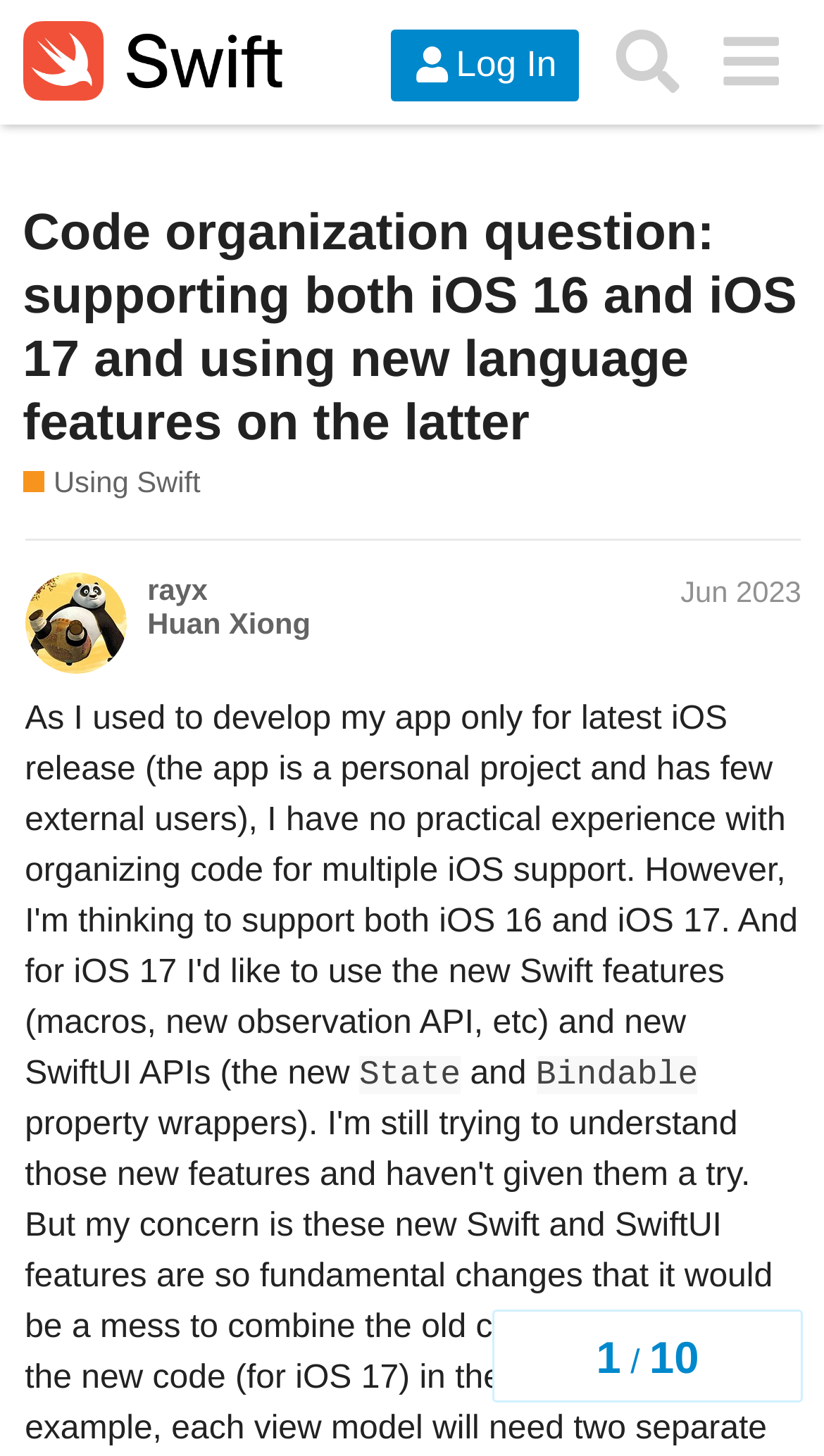Answer the question below in one word or phrase:
How many buttons are in the top navigation bar?

3